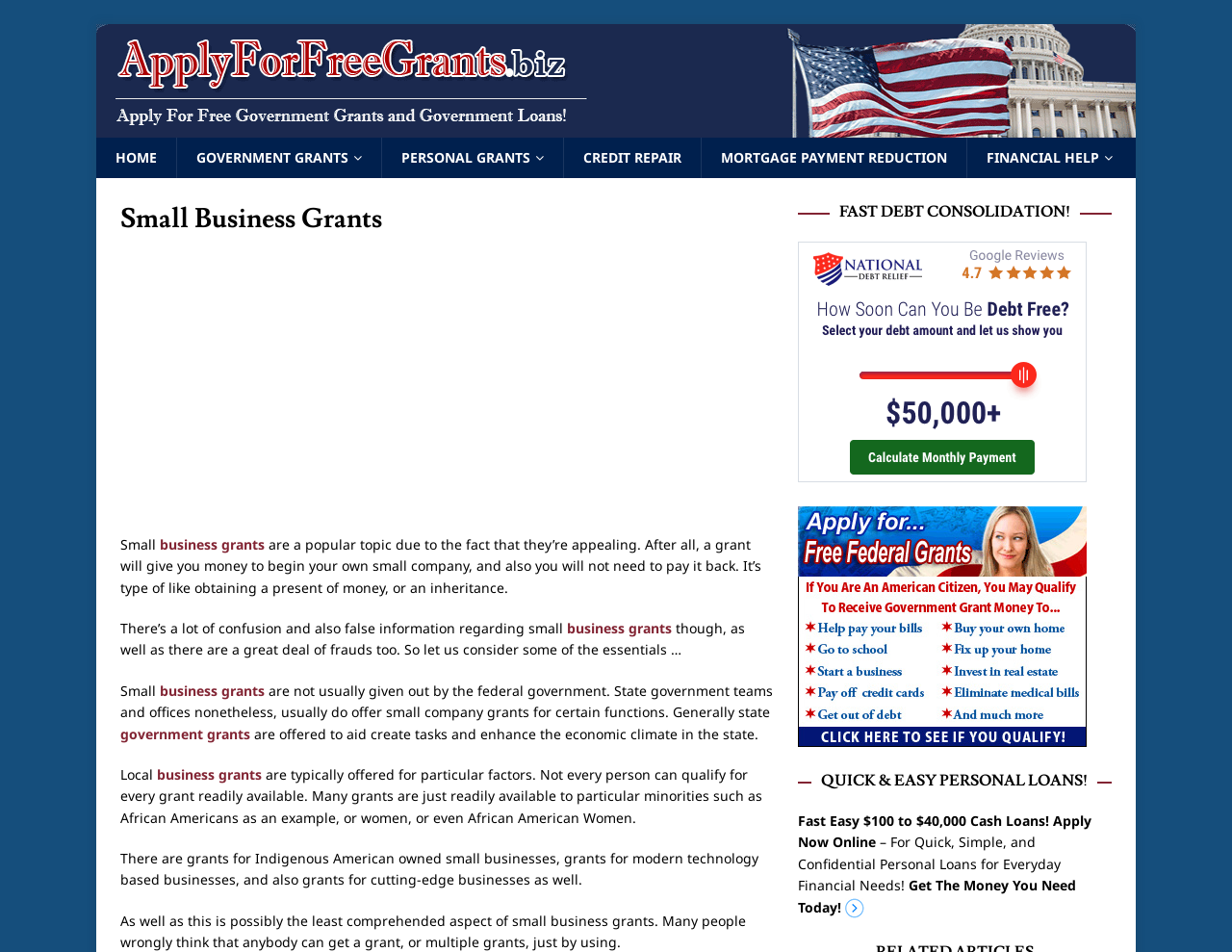Determine the bounding box coordinates for the element that should be clicked to follow this instruction: "Click on Debt Relief". The coordinates should be given as four float numbers between 0 and 1, in the format [left, top, right, bottom].

[0.647, 0.485, 0.882, 0.504]